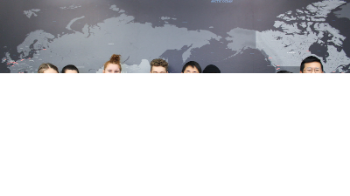What is the nature of Taiwanese politics?
Please ensure your answer to the question is detailed and covers all necessary aspects.

The individuals in the image seem to represent diverse perspectives, reflecting the polarized nature of Taiwanese politics, marked by debates on identity, democracy, and governance in light of relations with Beijing.